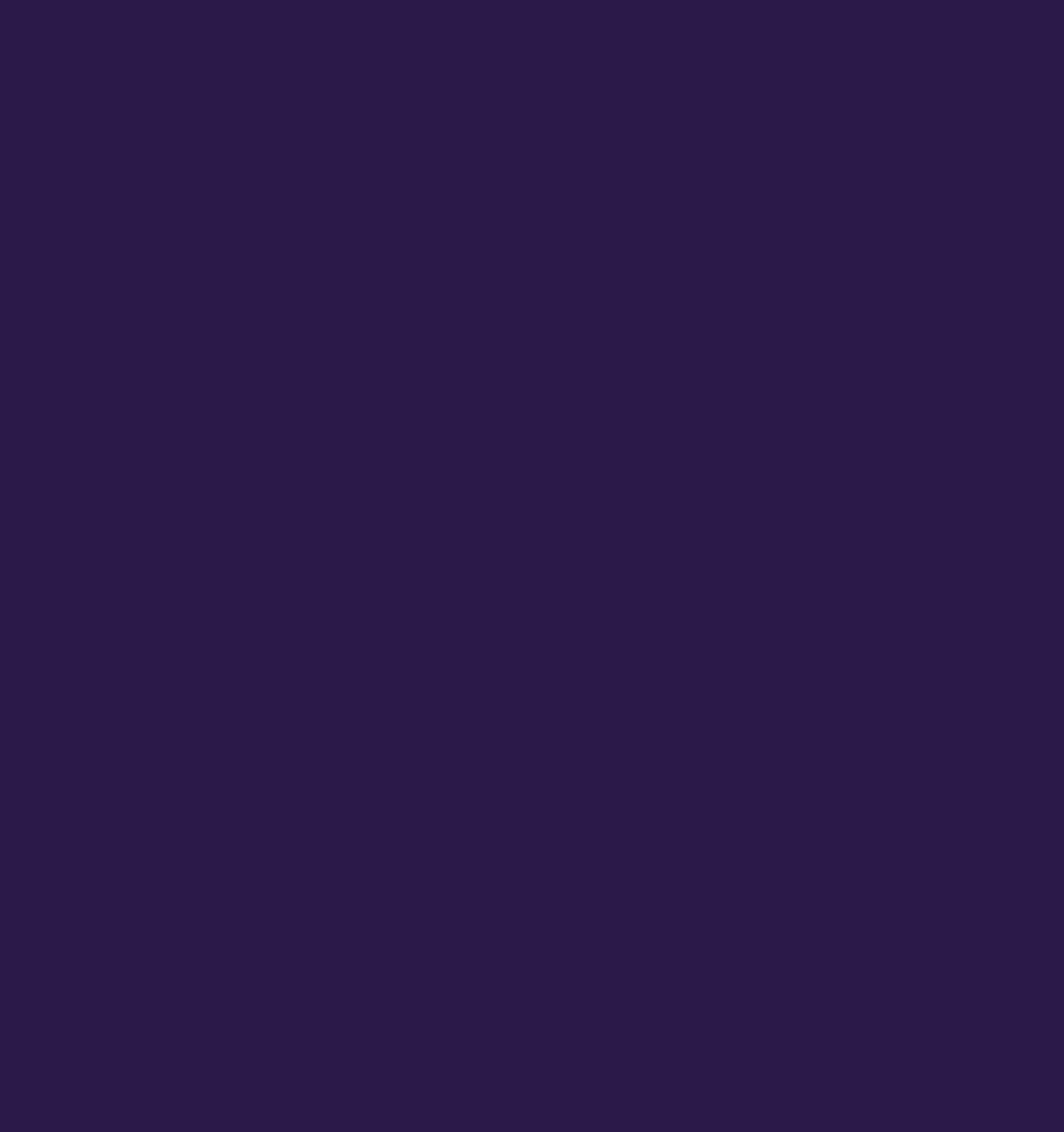Can you look at the image and give a comprehensive answer to the question:
What is the name of the parent company?

I found the parent company name by looking at the link element at the bottom of the page, which mentions the Orion International Group as the parent company.